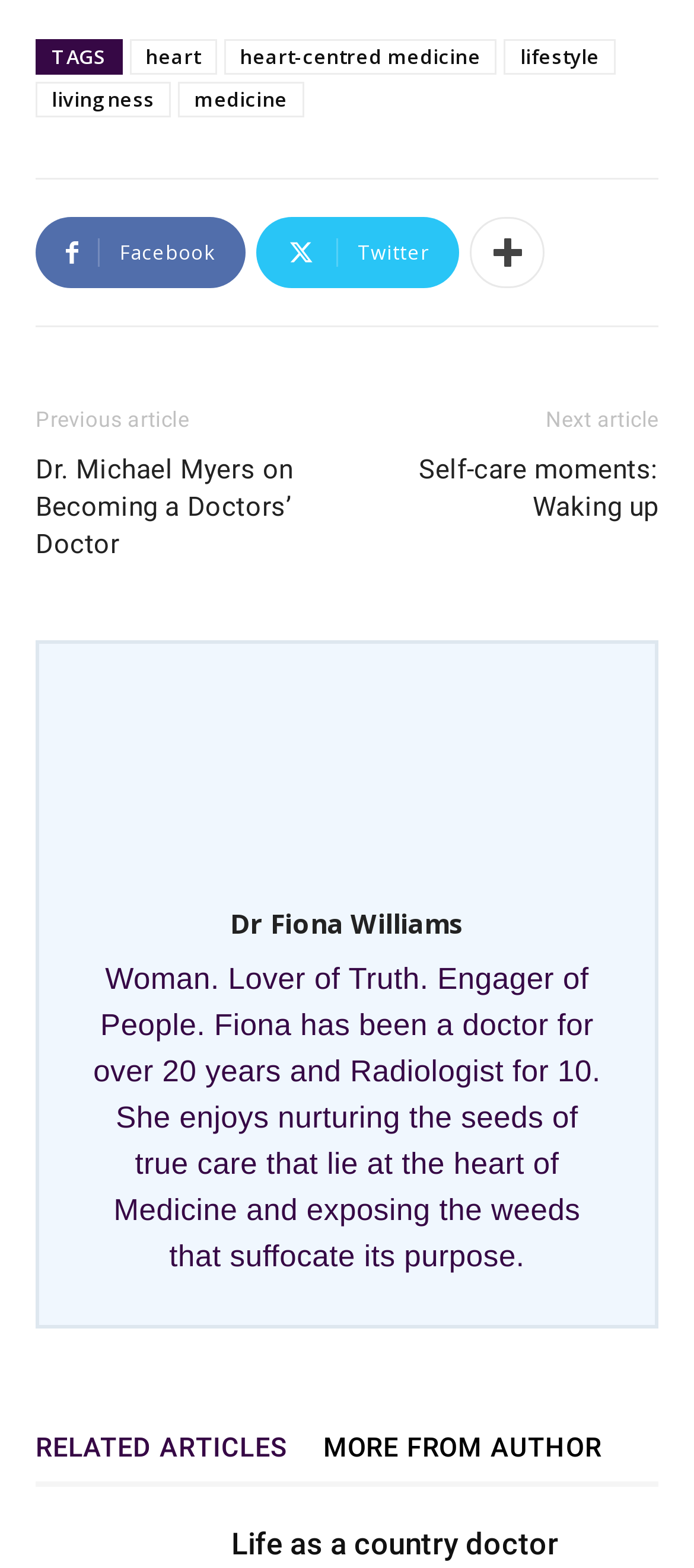What is the name of the author?
Refer to the screenshot and deliver a thorough answer to the question presented.

The author's name is mentioned in the bio section as 'Dr Fiona Williams', and it is also linked as the author's name.